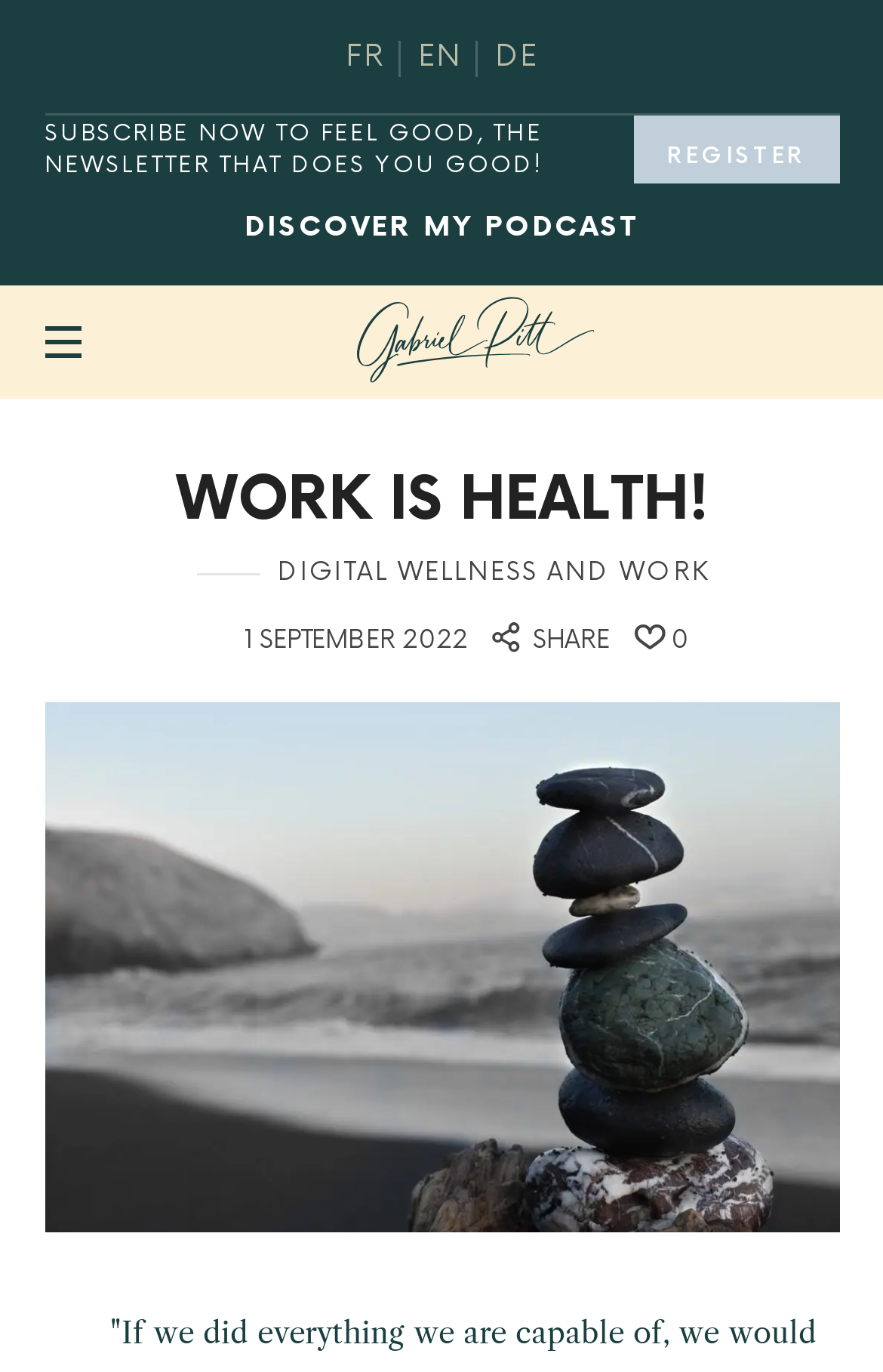Reply to the question with a brief word or phrase: What is the topic of the newsletter?

Digital wellness and work